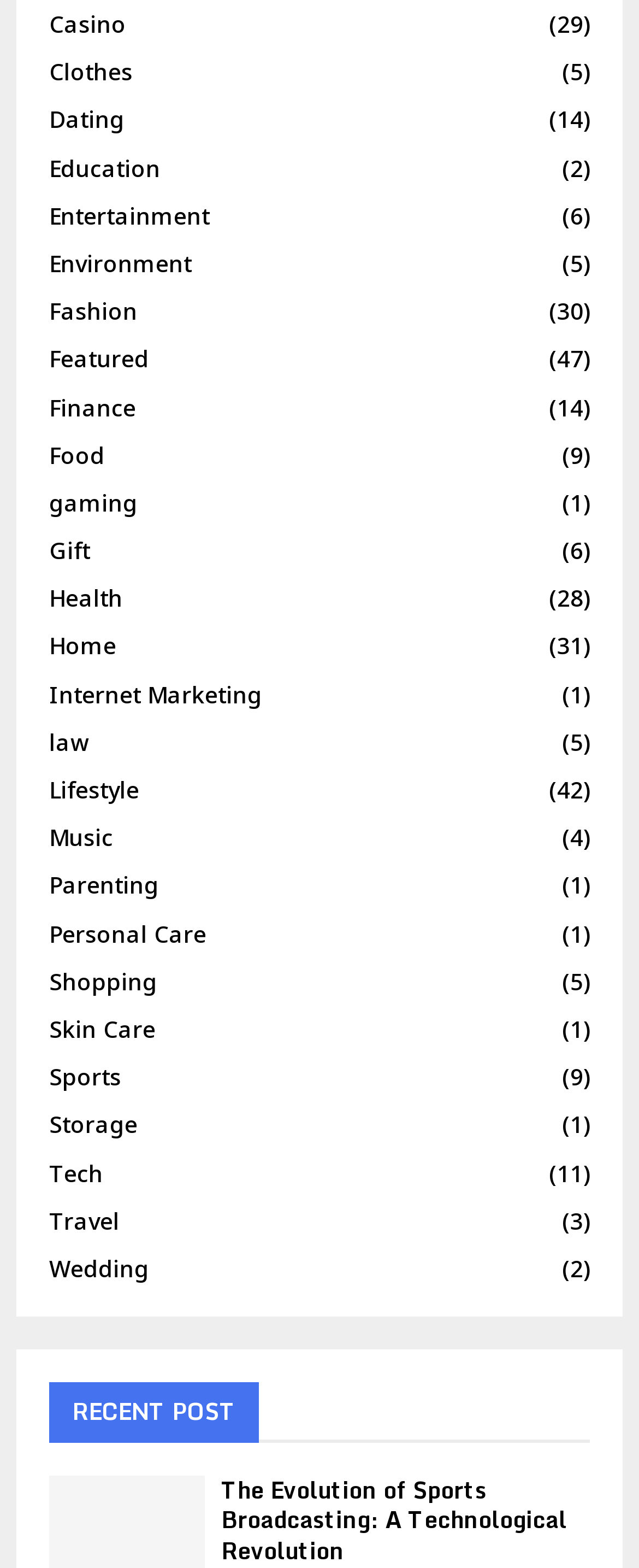Please locate the bounding box coordinates of the element's region that needs to be clicked to follow the instruction: "Read the 'RECENT POST' heading". The bounding box coordinates should be provided as four float numbers between 0 and 1, i.e., [left, top, right, bottom].

[0.077, 0.861, 0.405, 0.92]